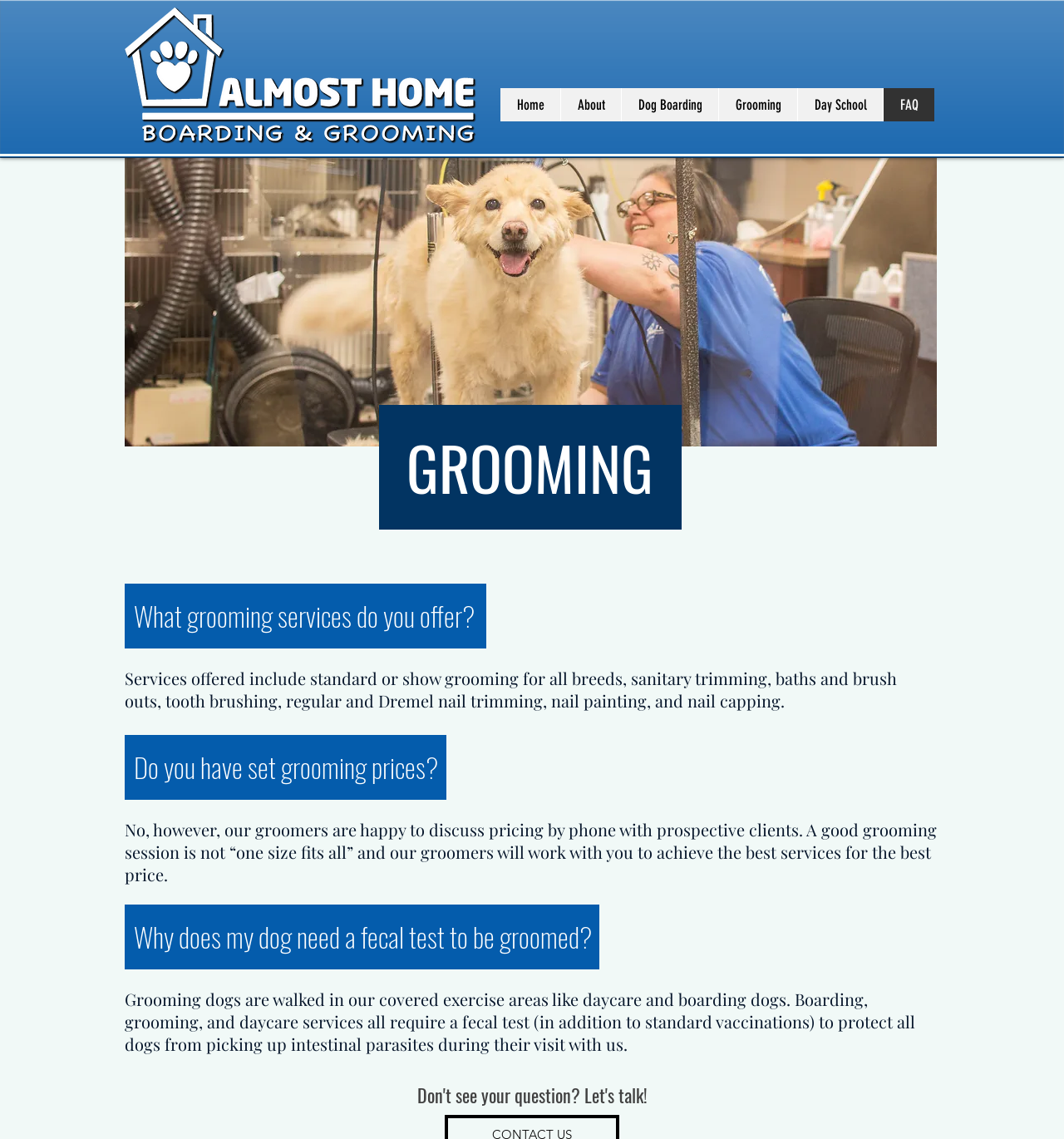Using floating point numbers between 0 and 1, provide the bounding box coordinates in the format (top-left x, top-left y, bottom-right x, bottom-right y). Locate the UI element described here: Grooming

[0.675, 0.077, 0.749, 0.107]